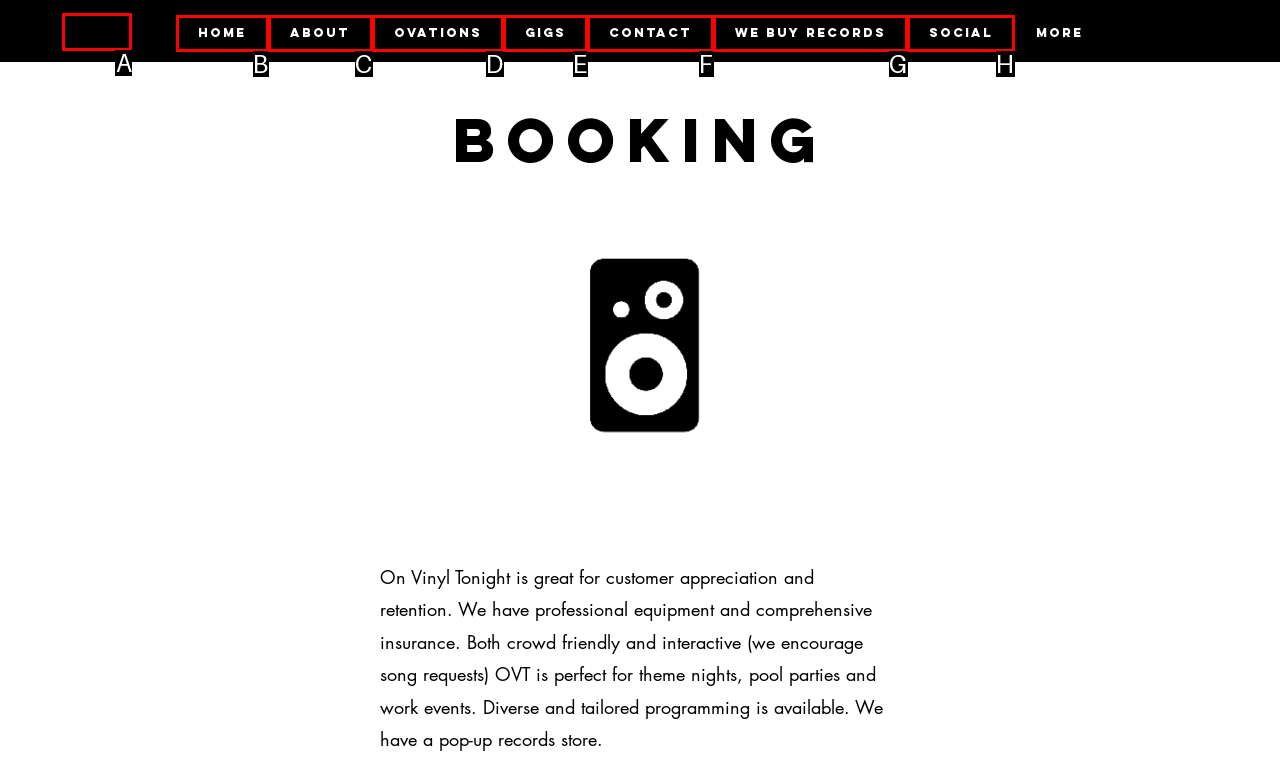Please identify the correct UI element to click for the task: Click the On Vinyl Tonight logo Respond with the letter of the appropriate option.

A